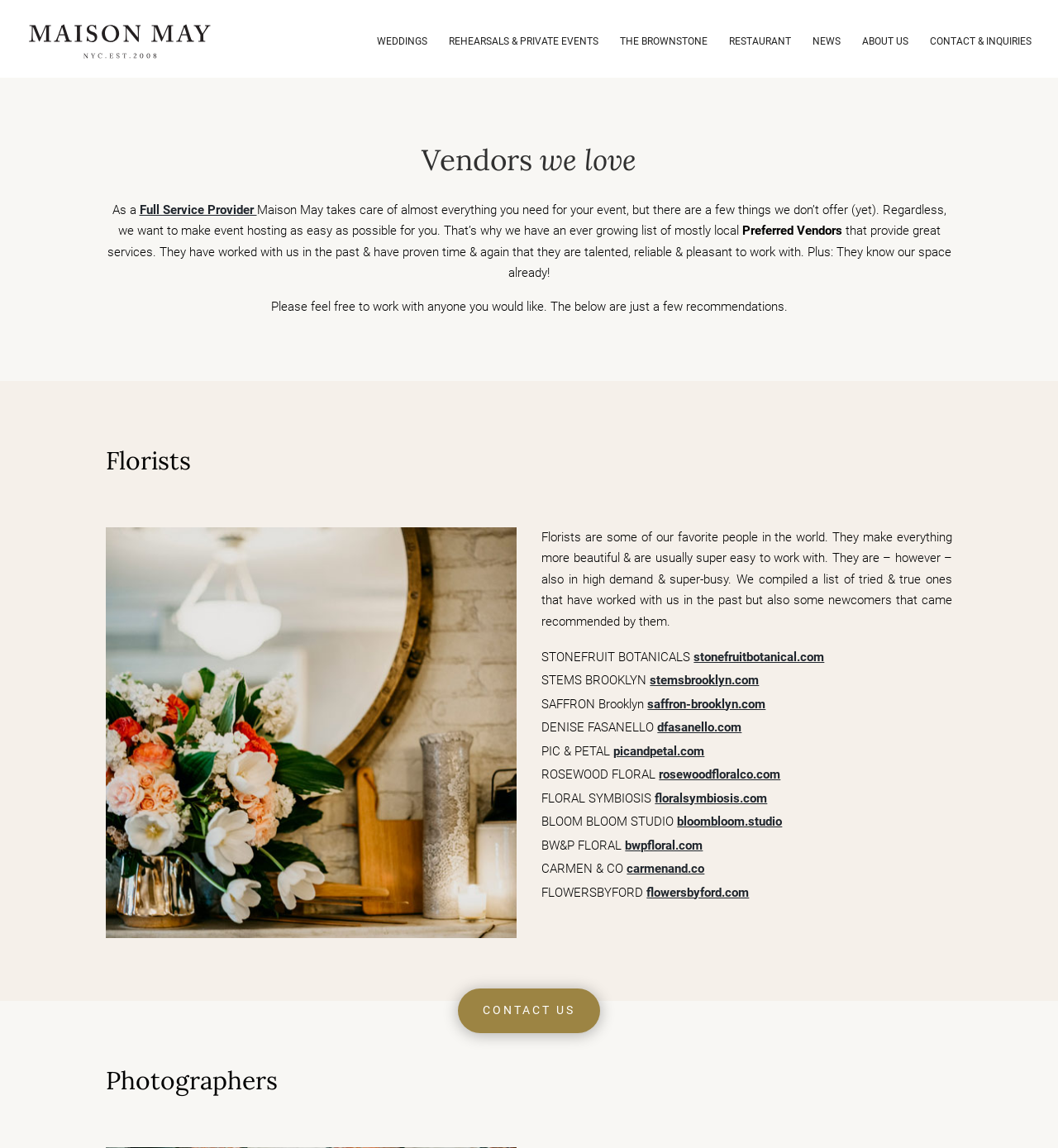Based on the element description: "picandpetal.com", identify the bounding box coordinates for this UI element. The coordinates must be four float numbers between 0 and 1, listed as [left, top, right, bottom].

[0.58, 0.648, 0.666, 0.661]